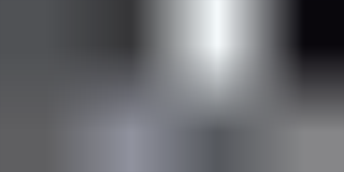What does the clock symbolize?
Use the screenshot to answer the question with a single word or phrase.

assembly language